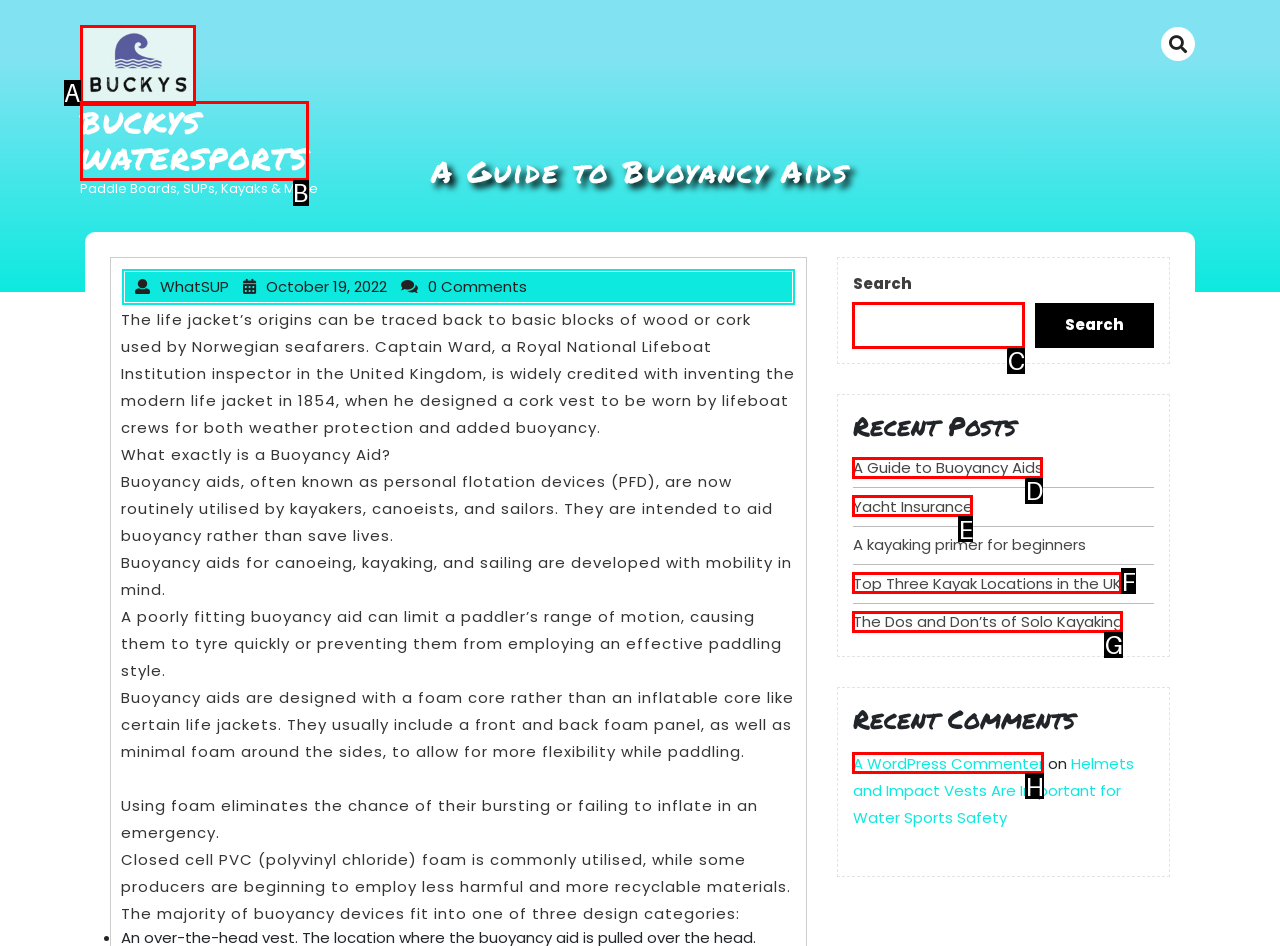Determine which option you need to click to execute the following task: Visit the 'Yacht Insurance' page. Provide your answer as a single letter.

E